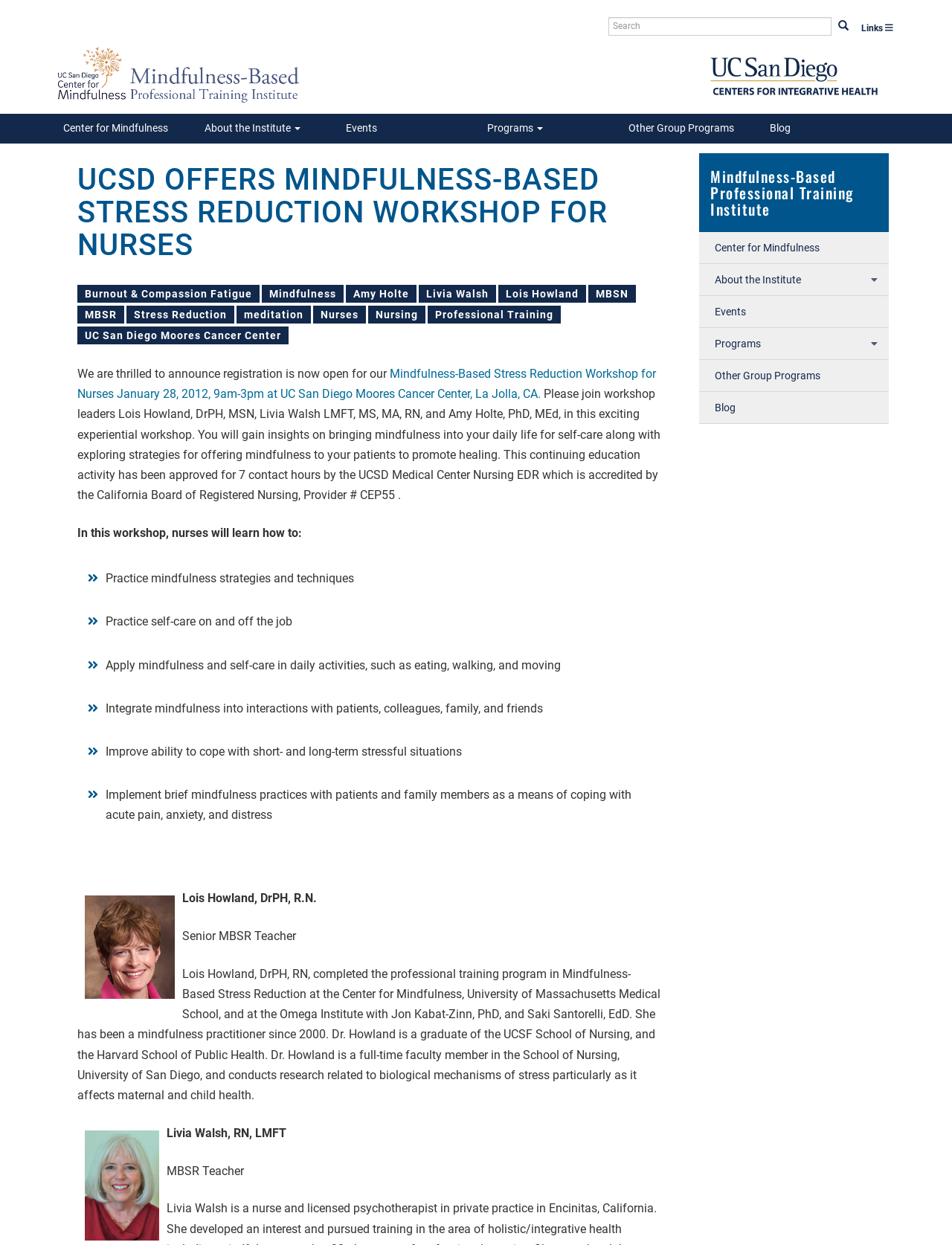Provide the bounding box coordinates of the UI element this sentence describes: "Programs".

[0.5, 0.091, 0.648, 0.115]